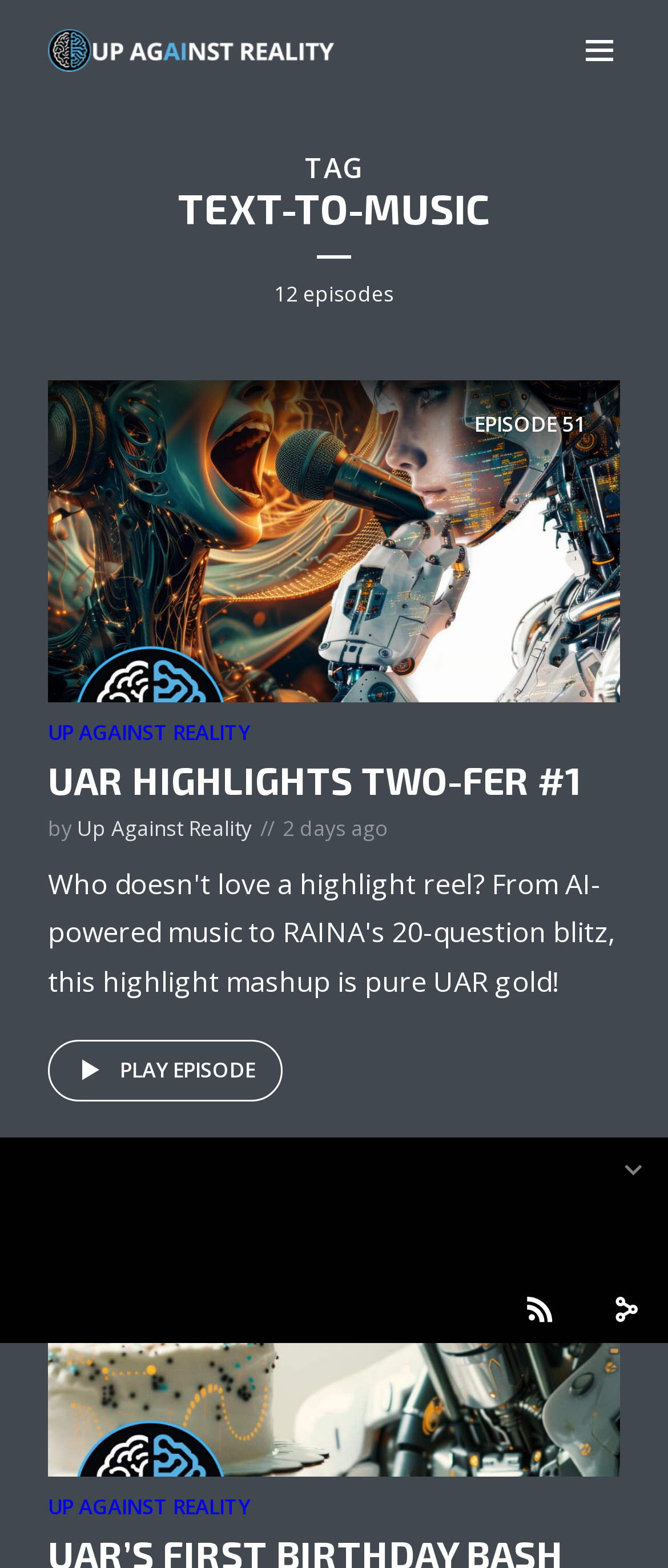How many episodes are listed?
Using the details from the image, give an elaborate explanation to answer the question.

I counted the number of episode links on the webpage, which are 'E51: UAR Highlights Two-fer #1 EPISODE 51' and 'E50: UAR's First Birthday Bash EPISODE 50', so there are 2 episodes listed.